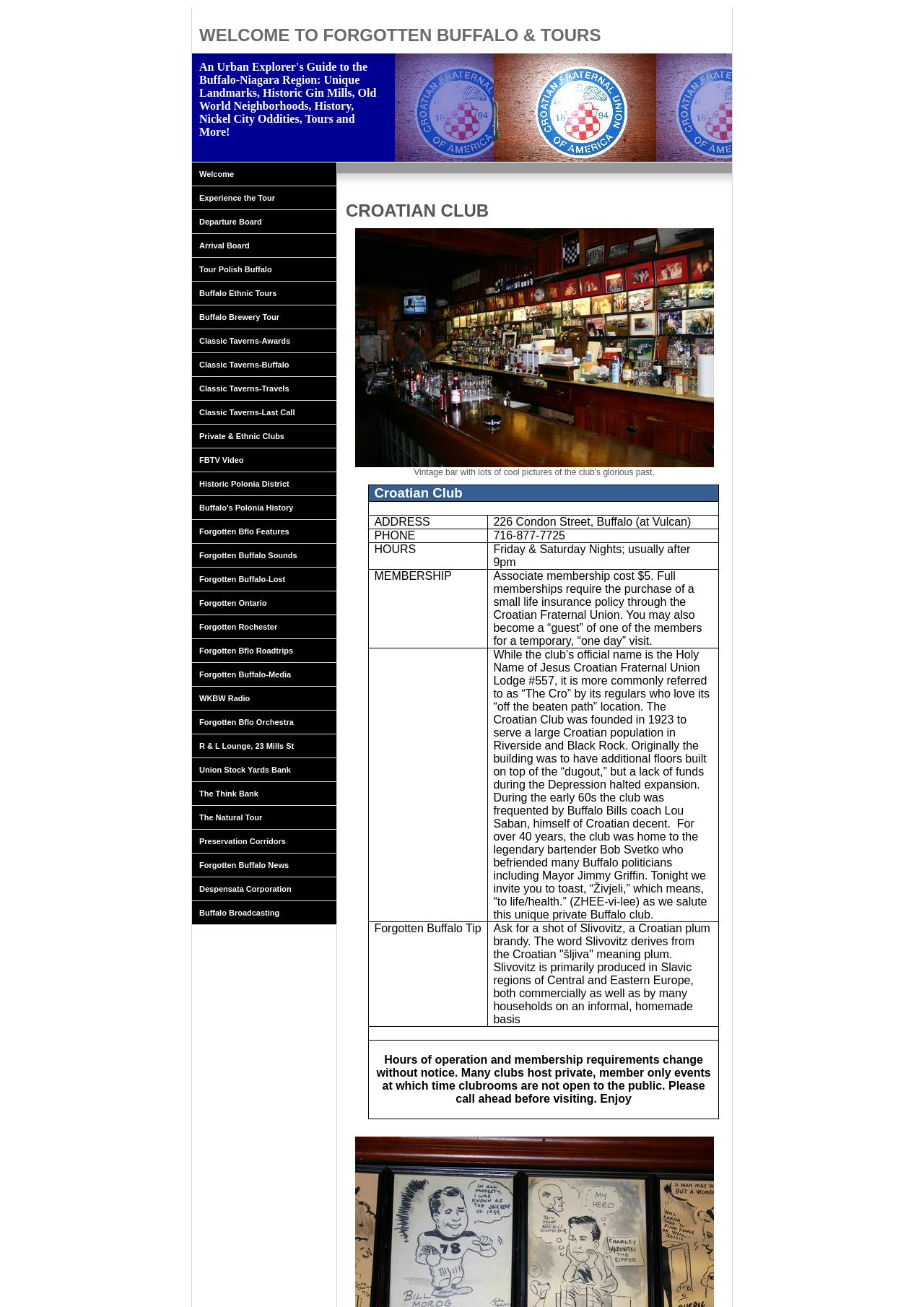Mark the bounding box of the element that matches the following description: "Welcome".

[0.208, 0.124, 0.364, 0.143]